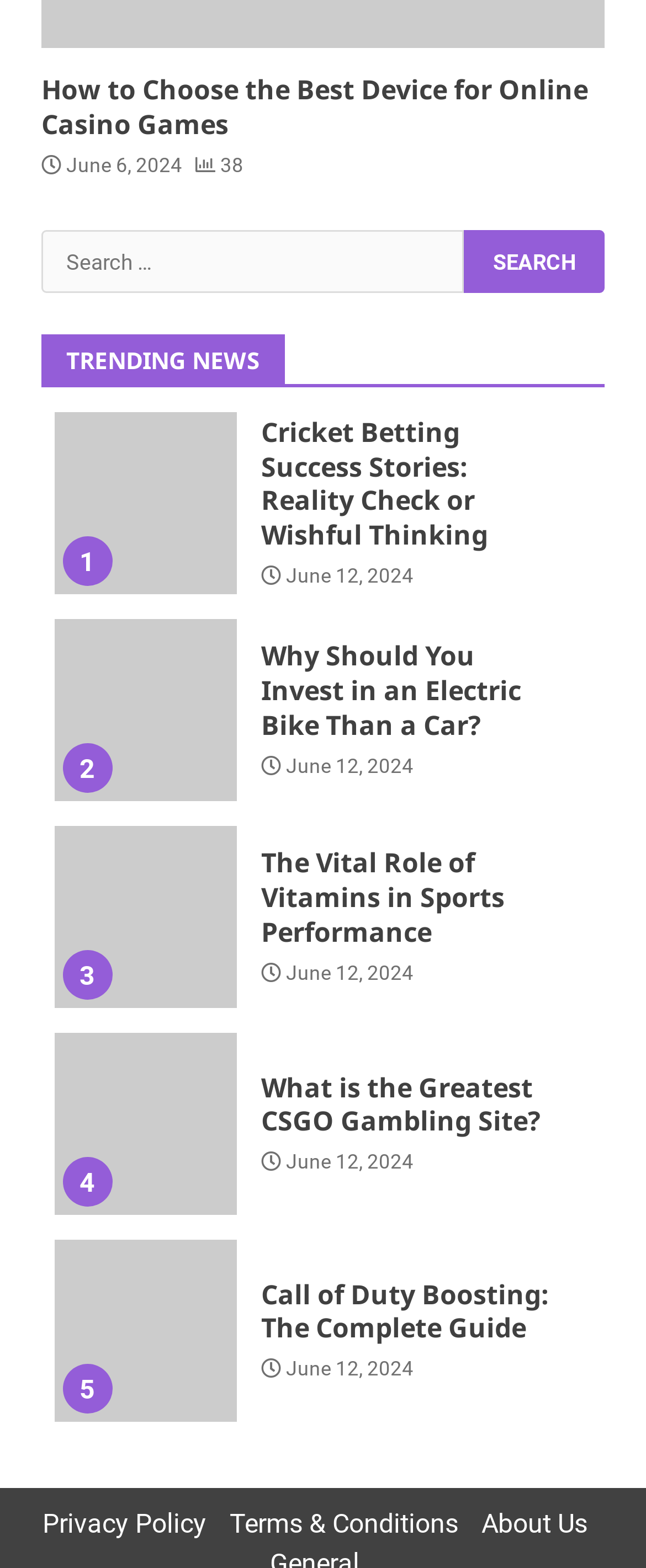Locate the bounding box coordinates of the clickable region necessary to complete the following instruction: "Read the news about Call of Duty Boosting". Provide the coordinates in the format of four float numbers between 0 and 1, i.e., [left, top, right, bottom].

[0.404, 0.814, 0.869, 0.858]